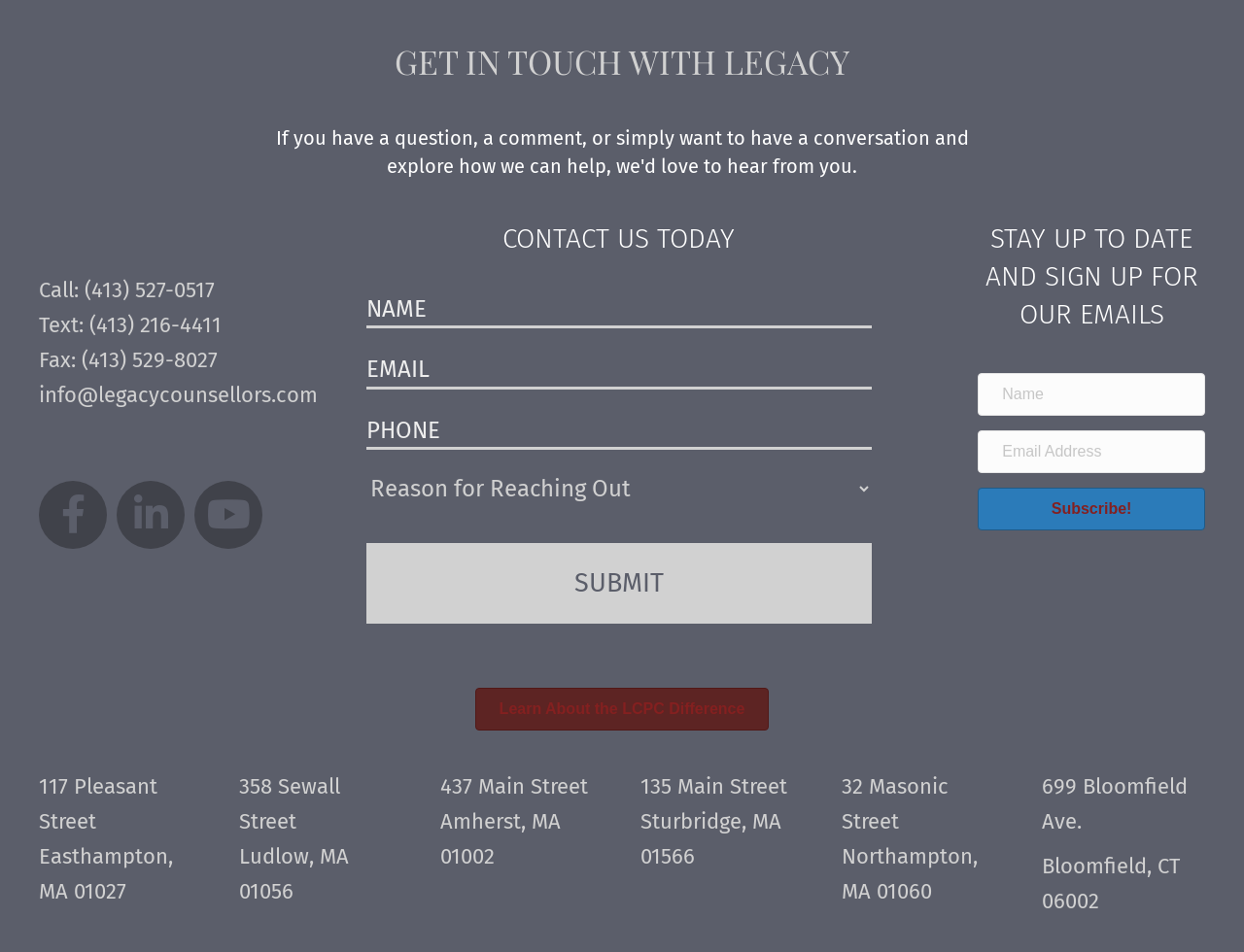Using the webpage screenshot, find the UI element described by aria-describedby="name-error" name="fl-subscribe-form-name" placeholder="Name". Provide the bounding box coordinates in the format (top-left x, top-left y, bottom-right x, bottom-right y), ensuring all values are floating point numbers between 0 and 1.

[0.786, 0.391, 0.969, 0.436]